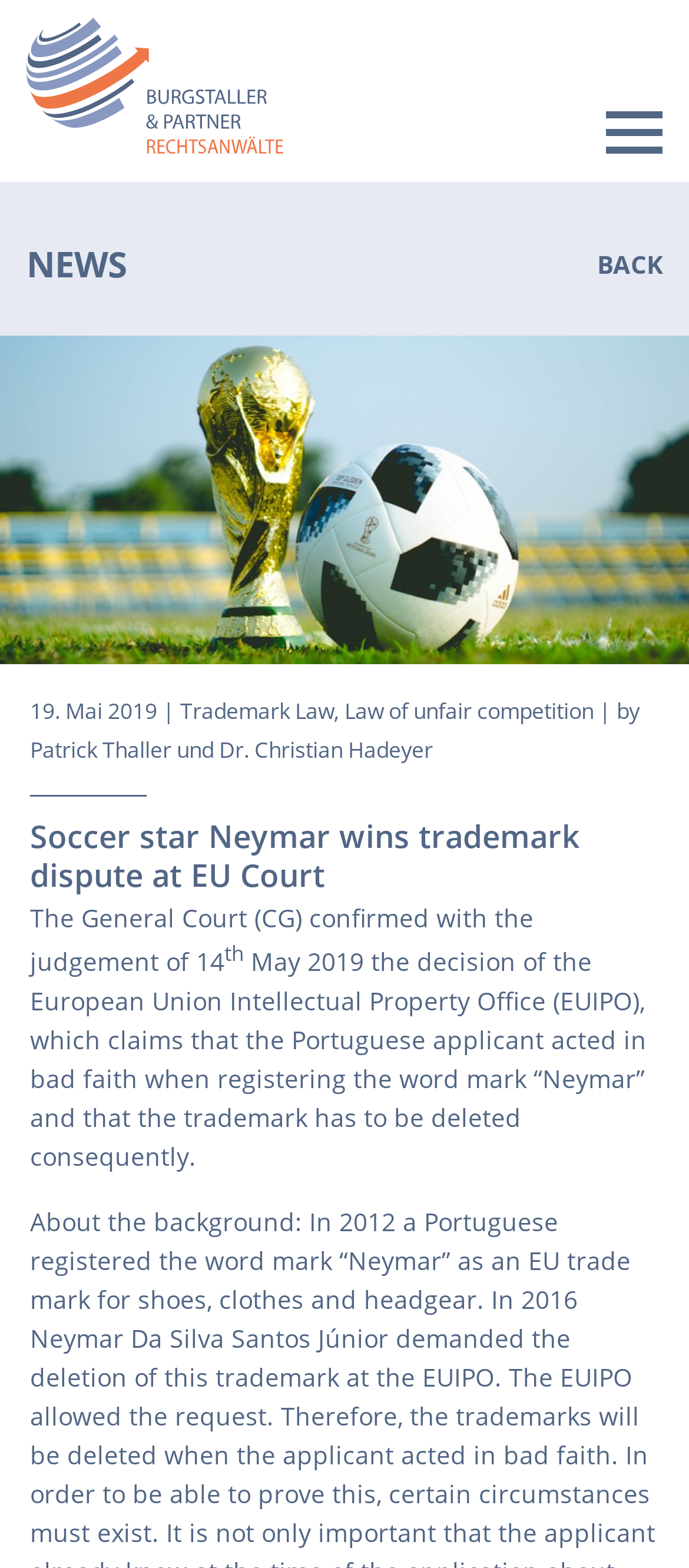Ascertain the bounding box coordinates for the UI element detailed here: "Back". The coordinates should be provided as [left, top, right, bottom] with each value being a float between 0 and 1.

[0.867, 0.157, 0.962, 0.181]